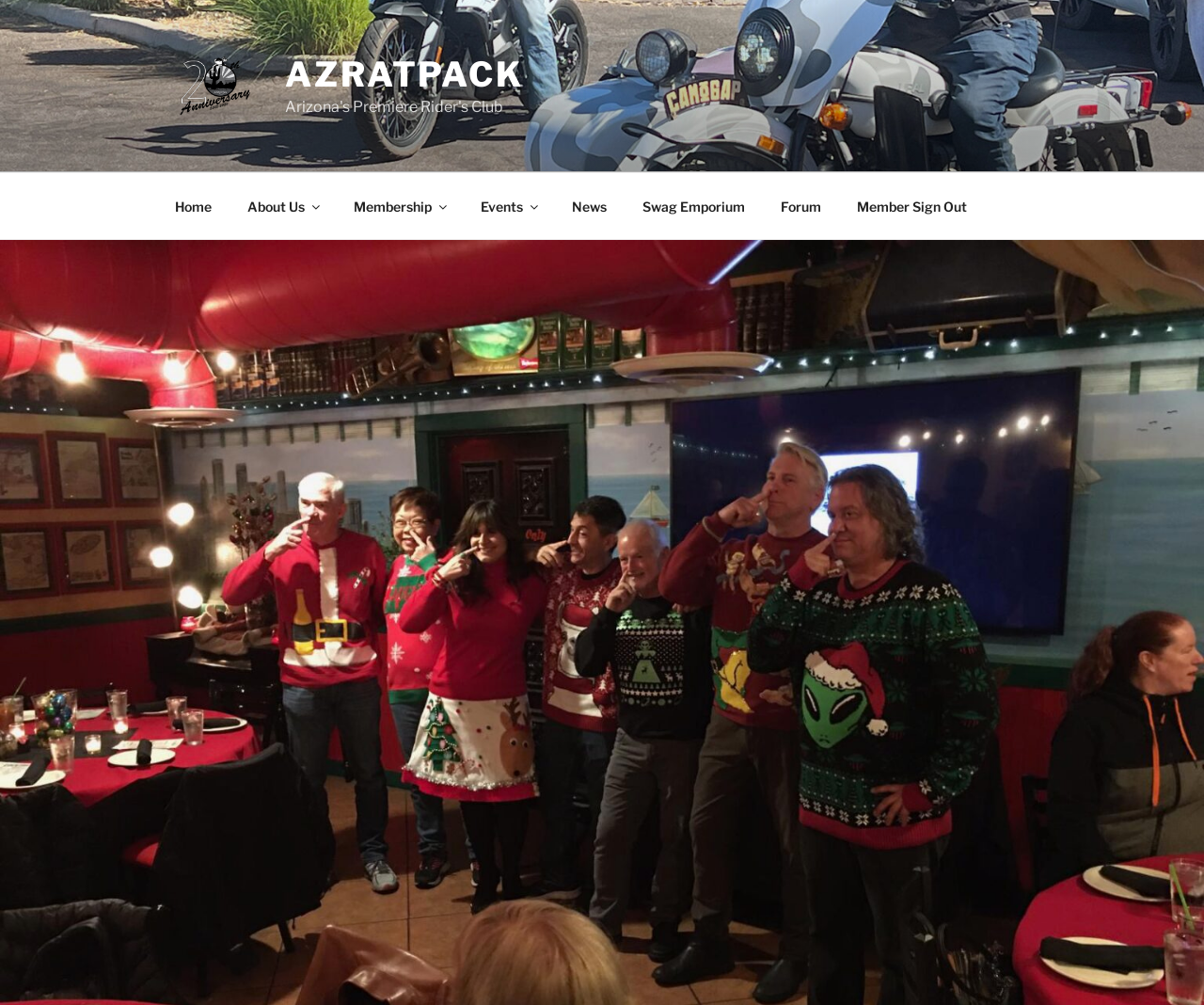Find and indicate the bounding box coordinates of the region you should select to follow the given instruction: "visit swag emporium".

[0.52, 0.182, 0.632, 0.228]